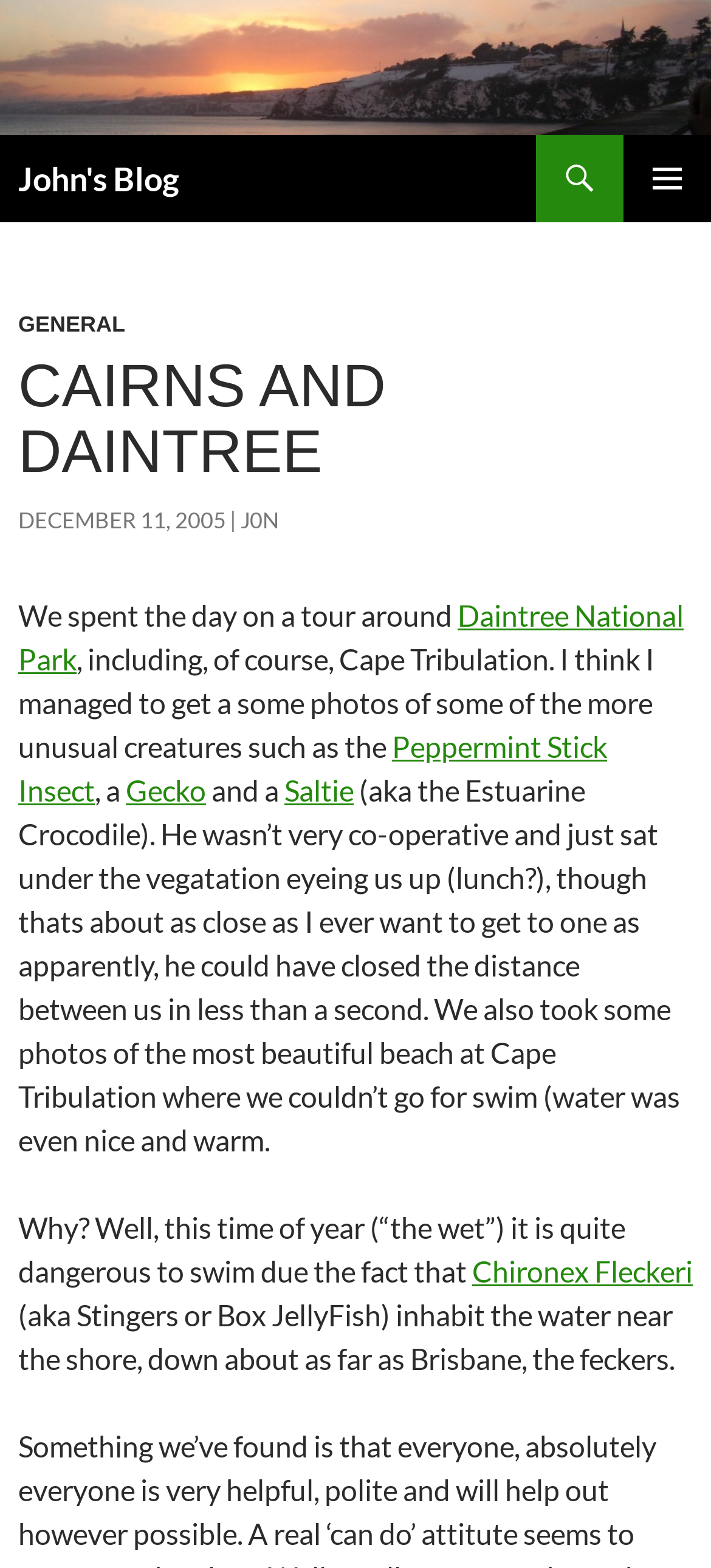Please pinpoint the bounding box coordinates for the region I should click to adhere to this instruction: "Open the 'PRIMARY MENU'".

[0.877, 0.086, 1.0, 0.142]